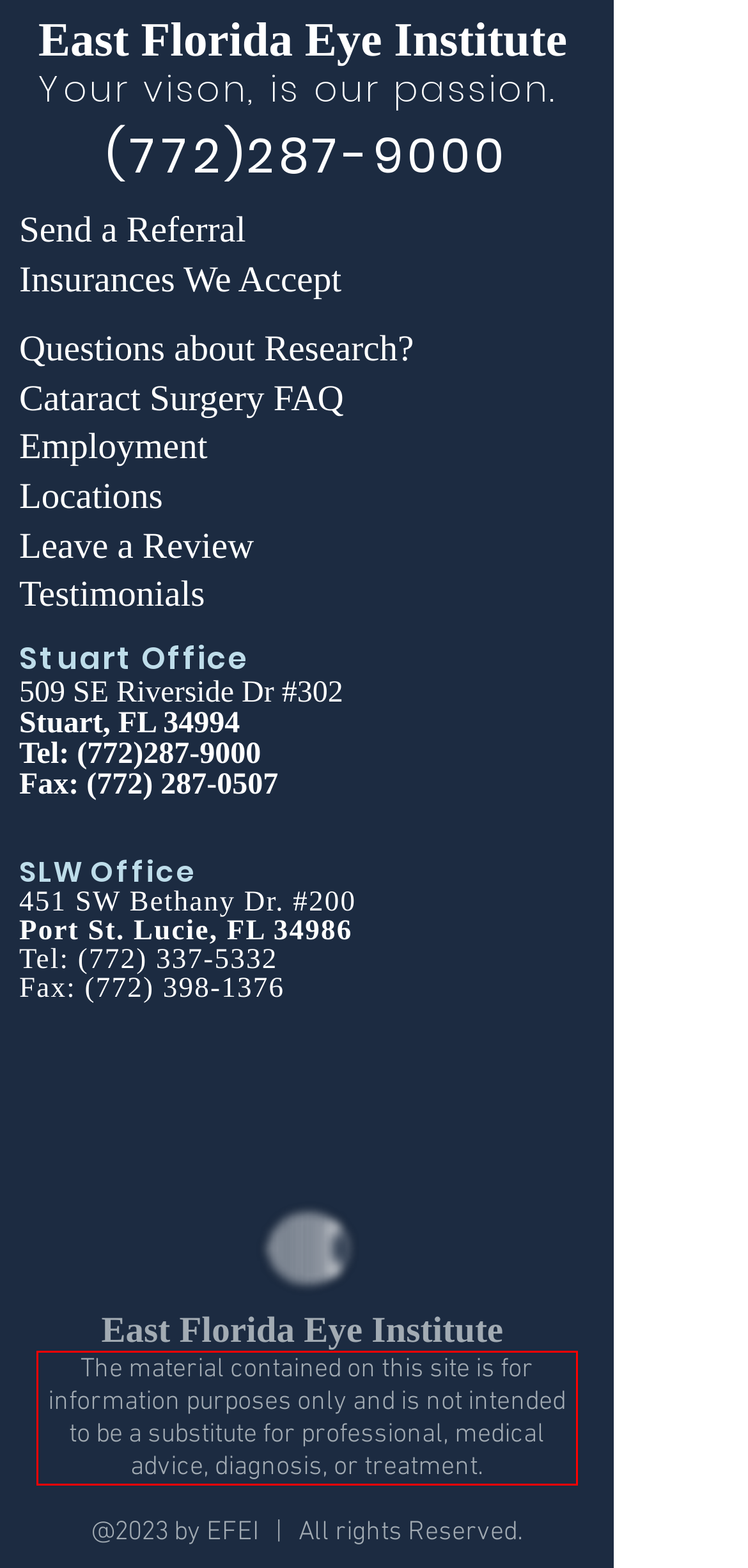Using the provided screenshot, read and generate the text content within the red-bordered area.

The material contained on this site is for information purposes only and is not intended to be a substitute for professional, medical advice, diagnosis, or treatment.